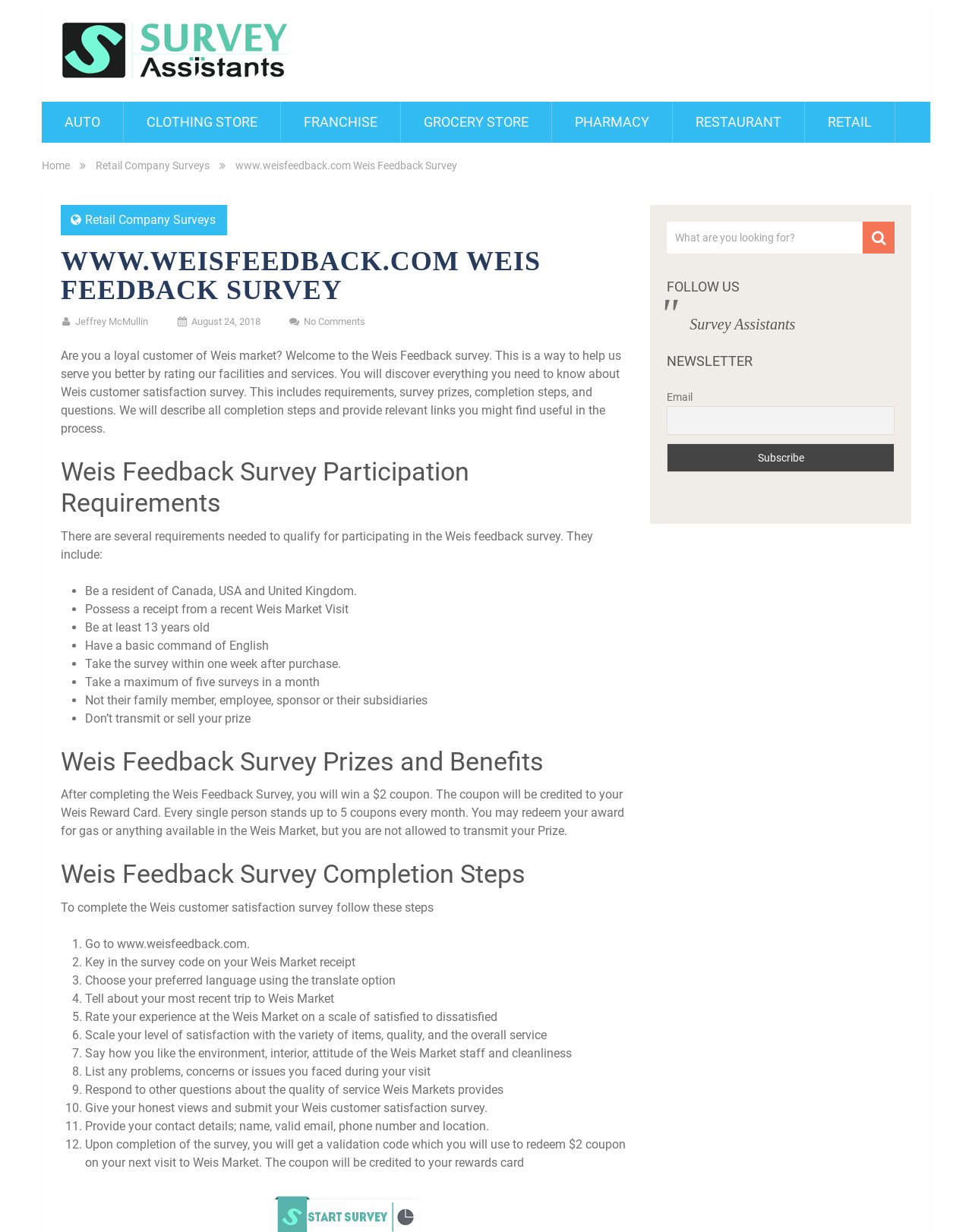Determine the bounding box coordinates for the element that should be clicked to follow this instruction: "learn about braised venison meals". The coordinates should be given as four float numbers between 0 and 1, in the format [left, top, right, bottom].

None